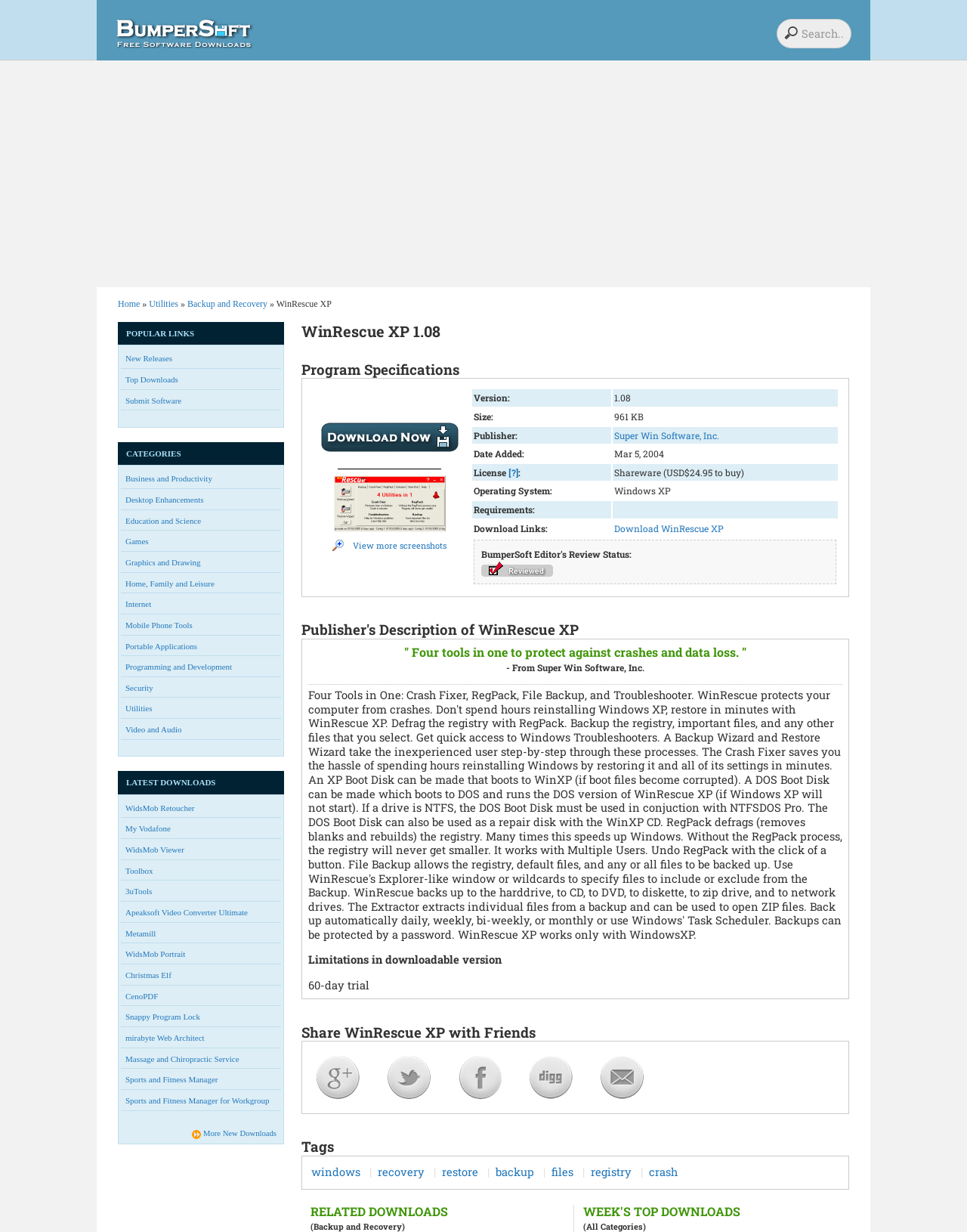Determine the bounding box coordinates of the element's region needed to click to follow the instruction: "Share WinRescue XP on Twitter". Provide these coordinates as four float numbers between 0 and 1, formatted as [left, top, right, bottom].

[0.401, 0.868, 0.445, 0.88]